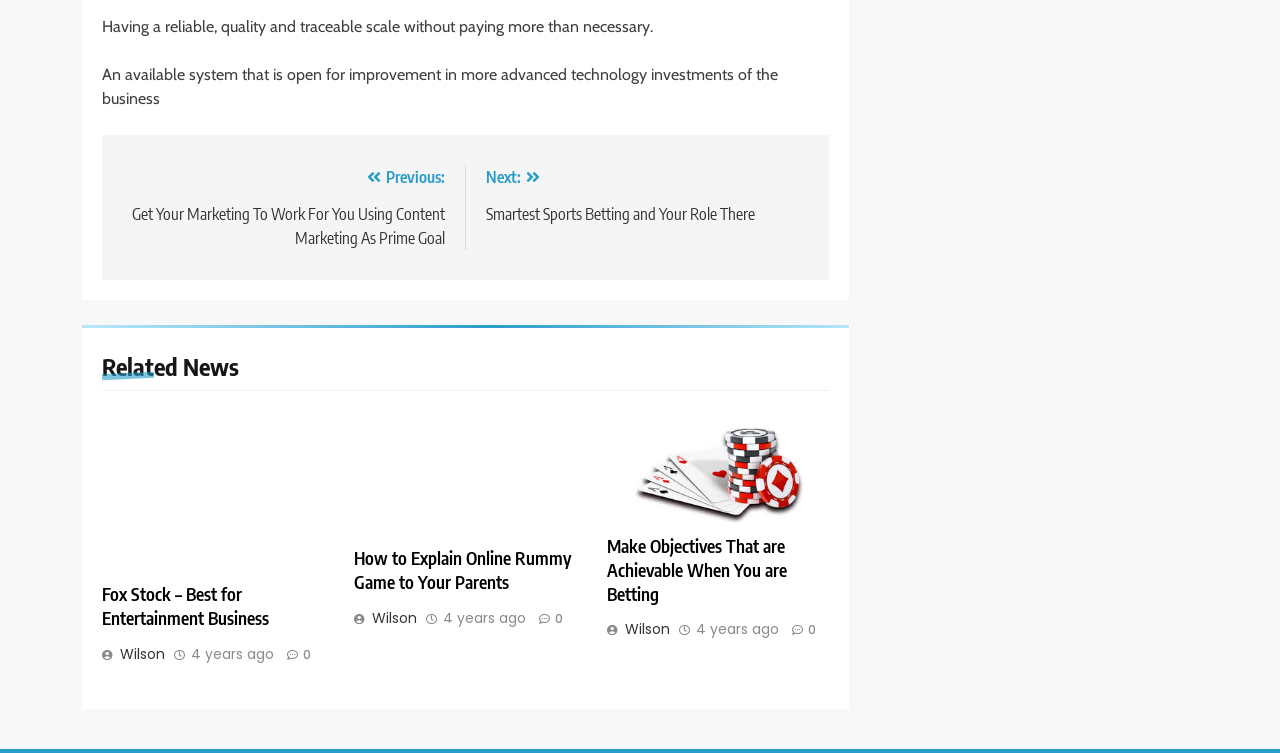Refer to the screenshot and answer the following question in detail:
How many related news articles are there?

I counted the number of article elements under the 'Related News' heading, and there are three articles with headings 'Fox Stock – Best for Entertainment Business', 'How to Explain Online Rummy Game to Your Parents', and 'Make Objectives That are Achievable When You are Betting'.